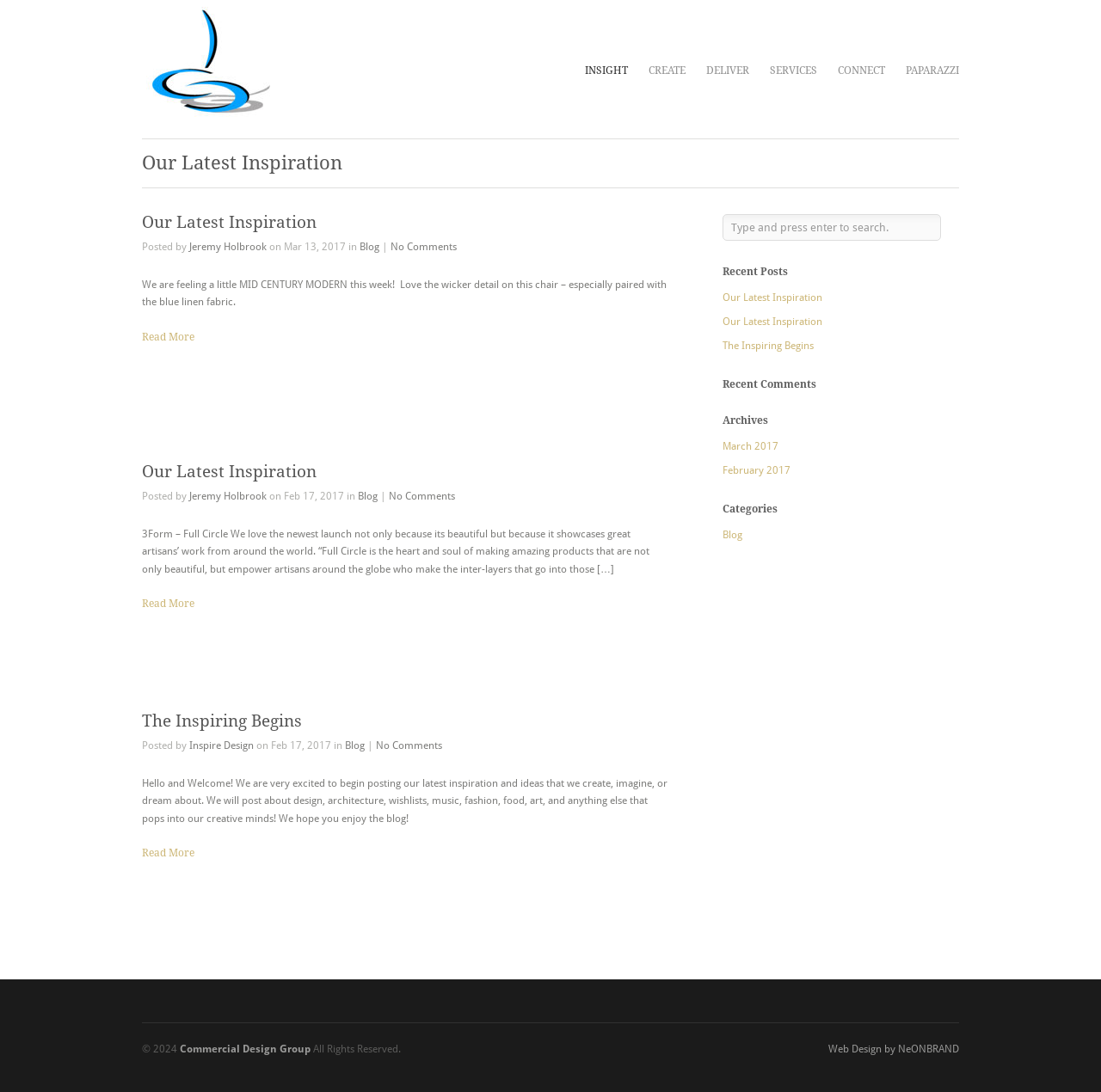Examine the screenshot and answer the question in as much detail as possible: What is the name of the design group?

The name of the design group can be found in the heading element at the top of the webpage, which reads 'Commercial Design Group'.